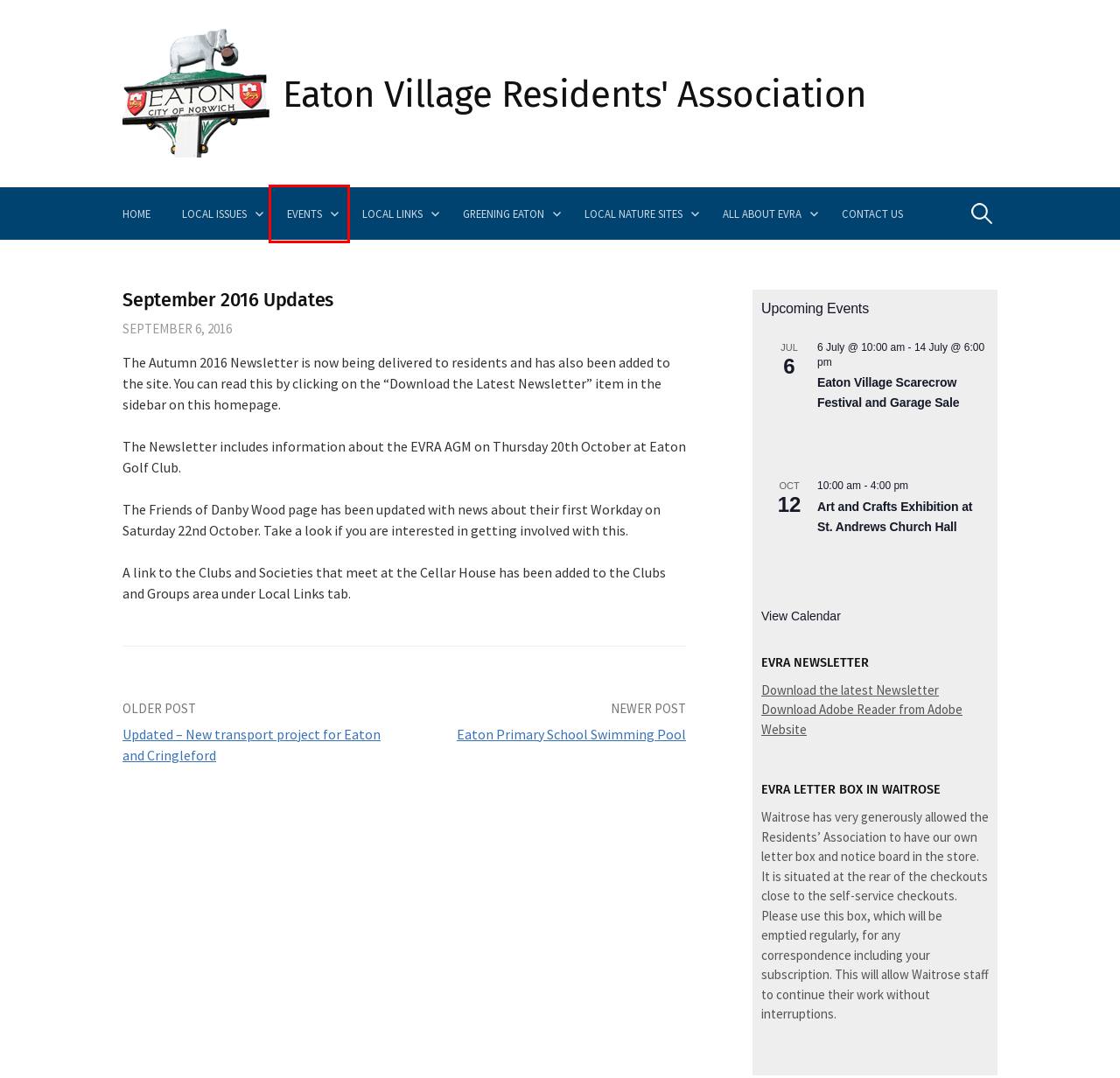Examine the screenshot of a webpage featuring a red bounding box and identify the best matching webpage description for the new page that results from clicking the element within the box. Here are the options:
A. Events from 6 July – 12 October – Eaton Village Residents' Association
B. Greening Eaton – Eaton Village Residents' Association
C. Eaton Village Scarecrow Festival and Garage Sale – Eaton Village Residents' Association
D. Local Links – Eaton Village Residents' Association
E. All About EVRA – Eaton Village Residents' Association
F. Local Issues – Eaton Village Residents' Association
G. Local Nature Sites – Eaton Village Residents' Association
H. Eaton Village Residents' Association

A